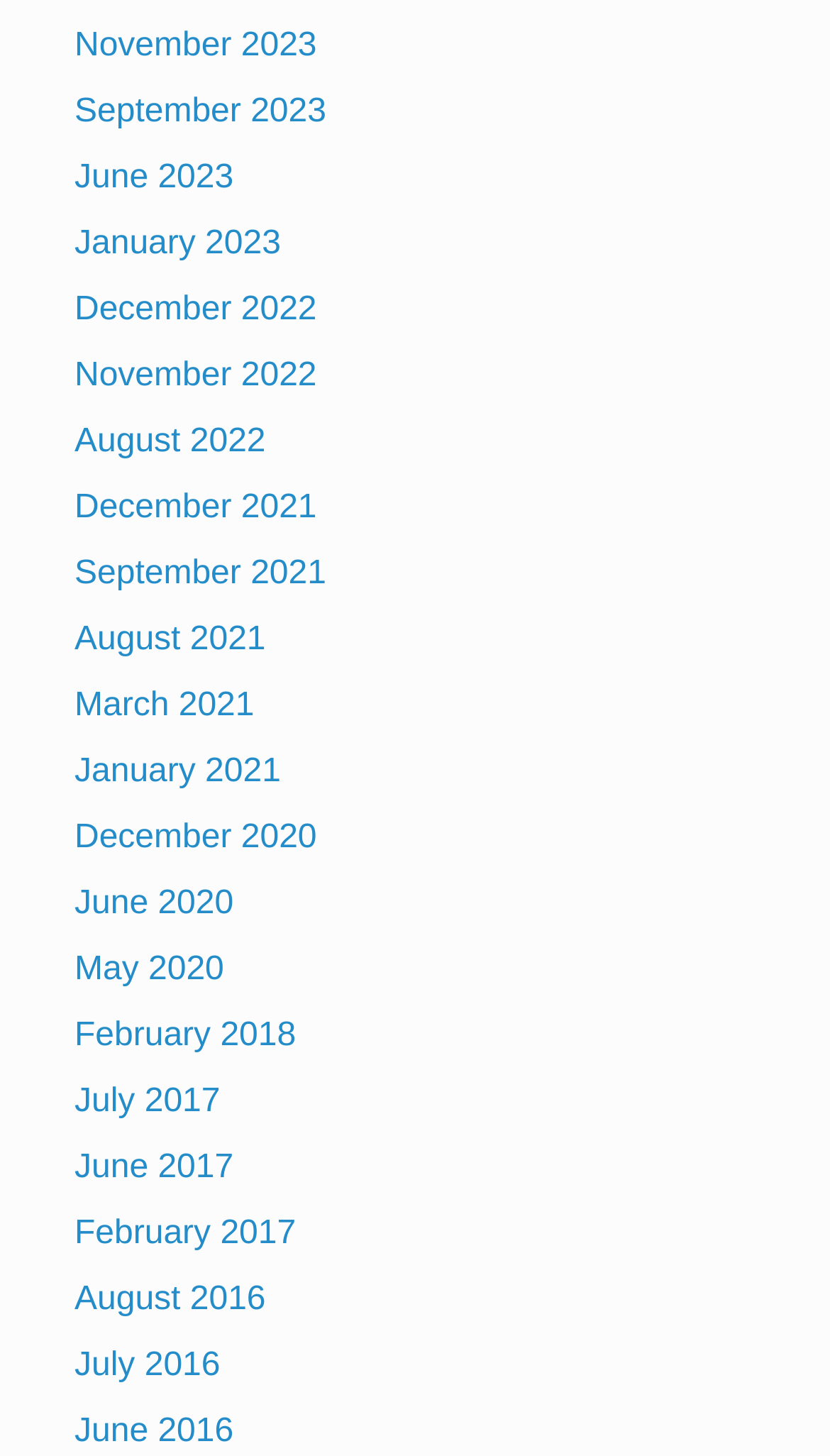How many links are there for the year 2021?
Observe the image and answer the question with a one-word or short phrase response.

3